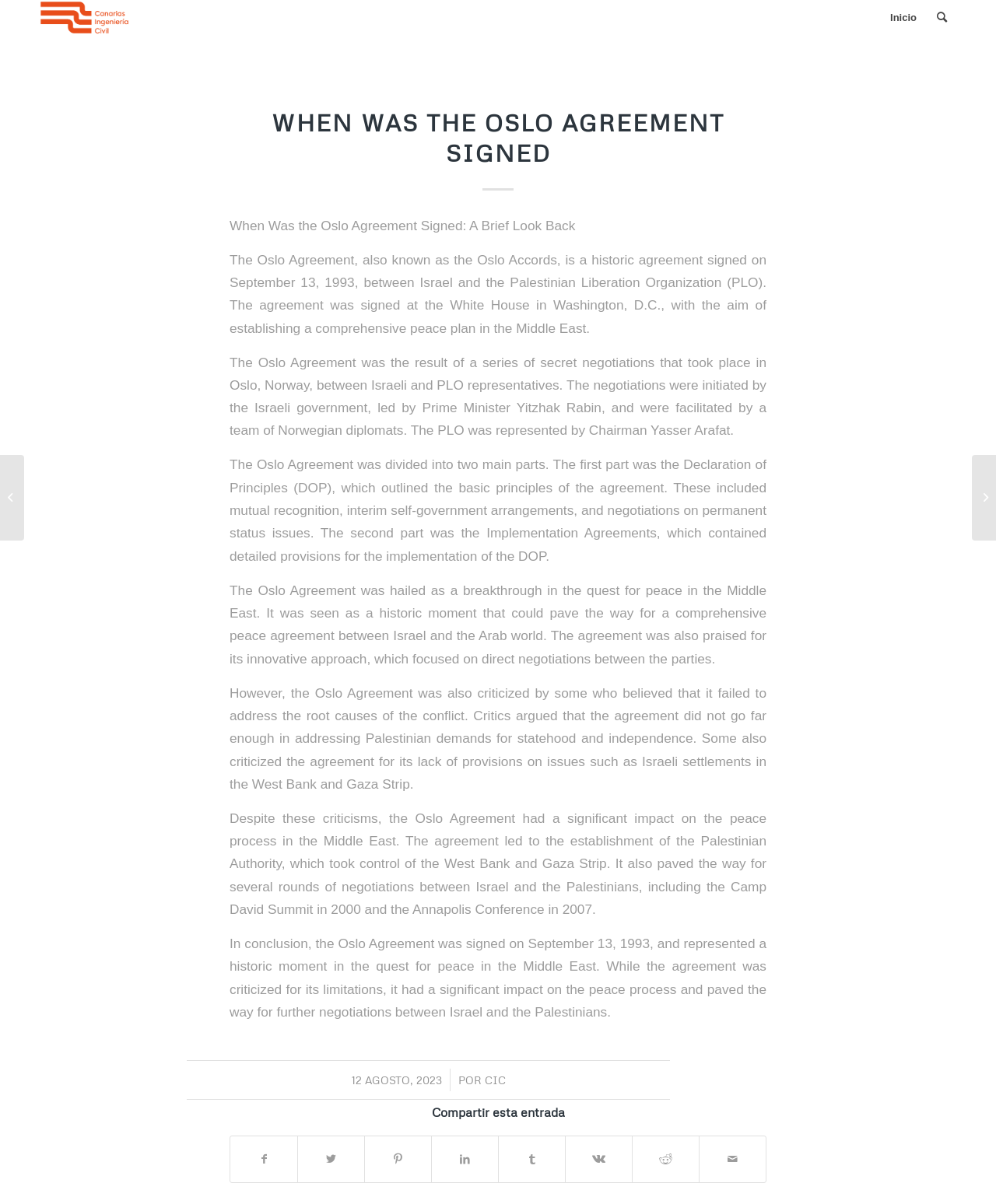Locate the bounding box coordinates of the segment that needs to be clicked to meet this instruction: "Click on the 'CIC' link".

[0.486, 0.891, 0.507, 0.902]